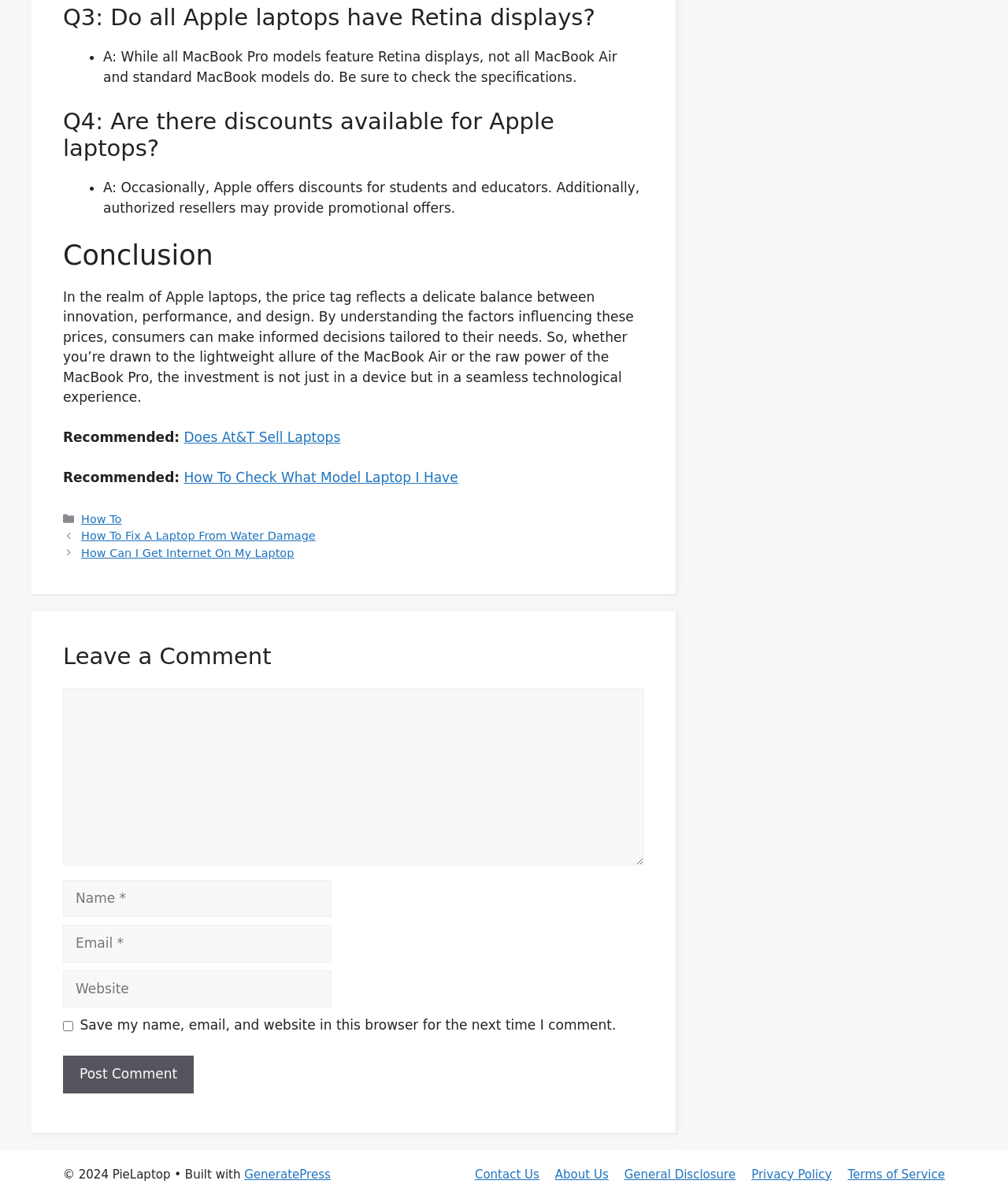Can you identify the bounding box coordinates of the clickable region needed to carry out this instruction: 'Click on 'How To Fix A Laptop From Water Damage''? The coordinates should be four float numbers within the range of 0 to 1, stated as [left, top, right, bottom].

[0.081, 0.442, 0.313, 0.452]